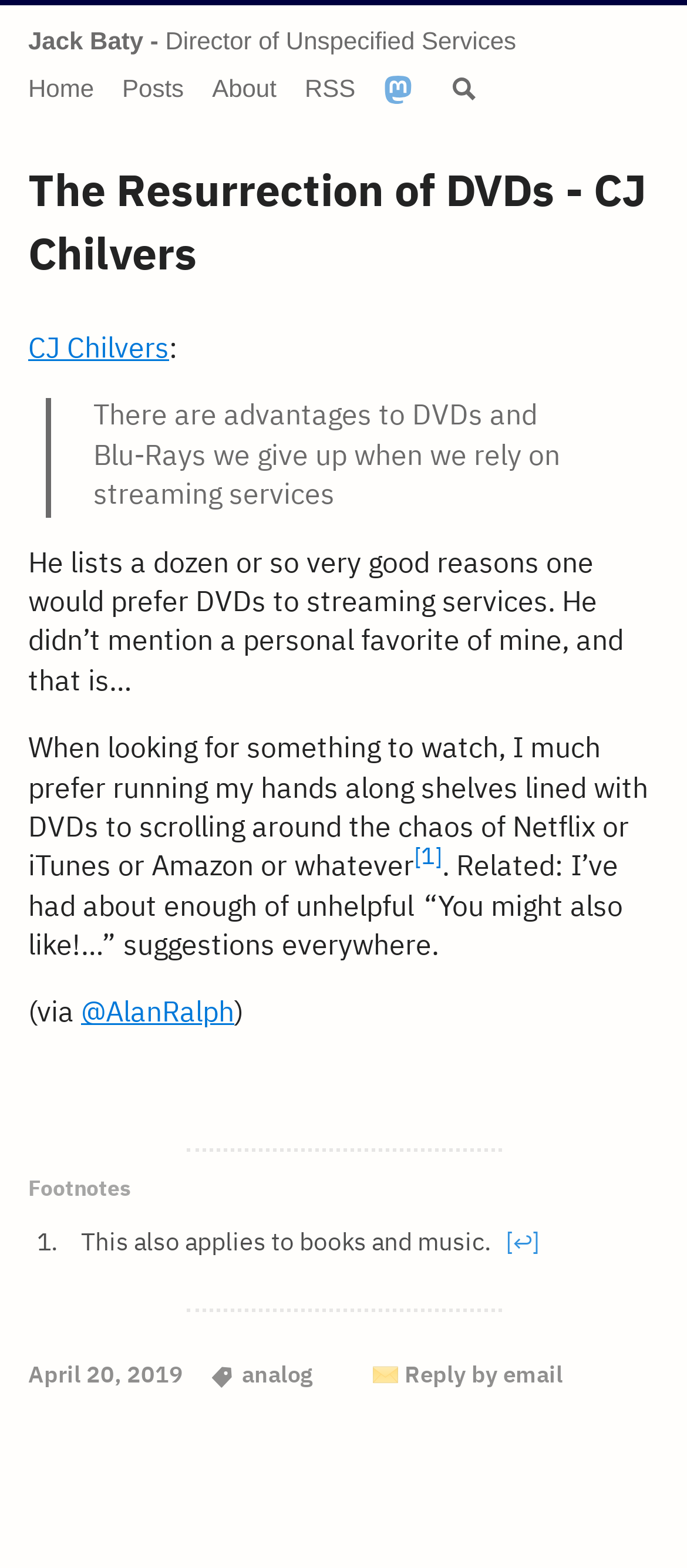Kindly respond to the following question with a single word or a brief phrase: 
What is the category of this article?

analog